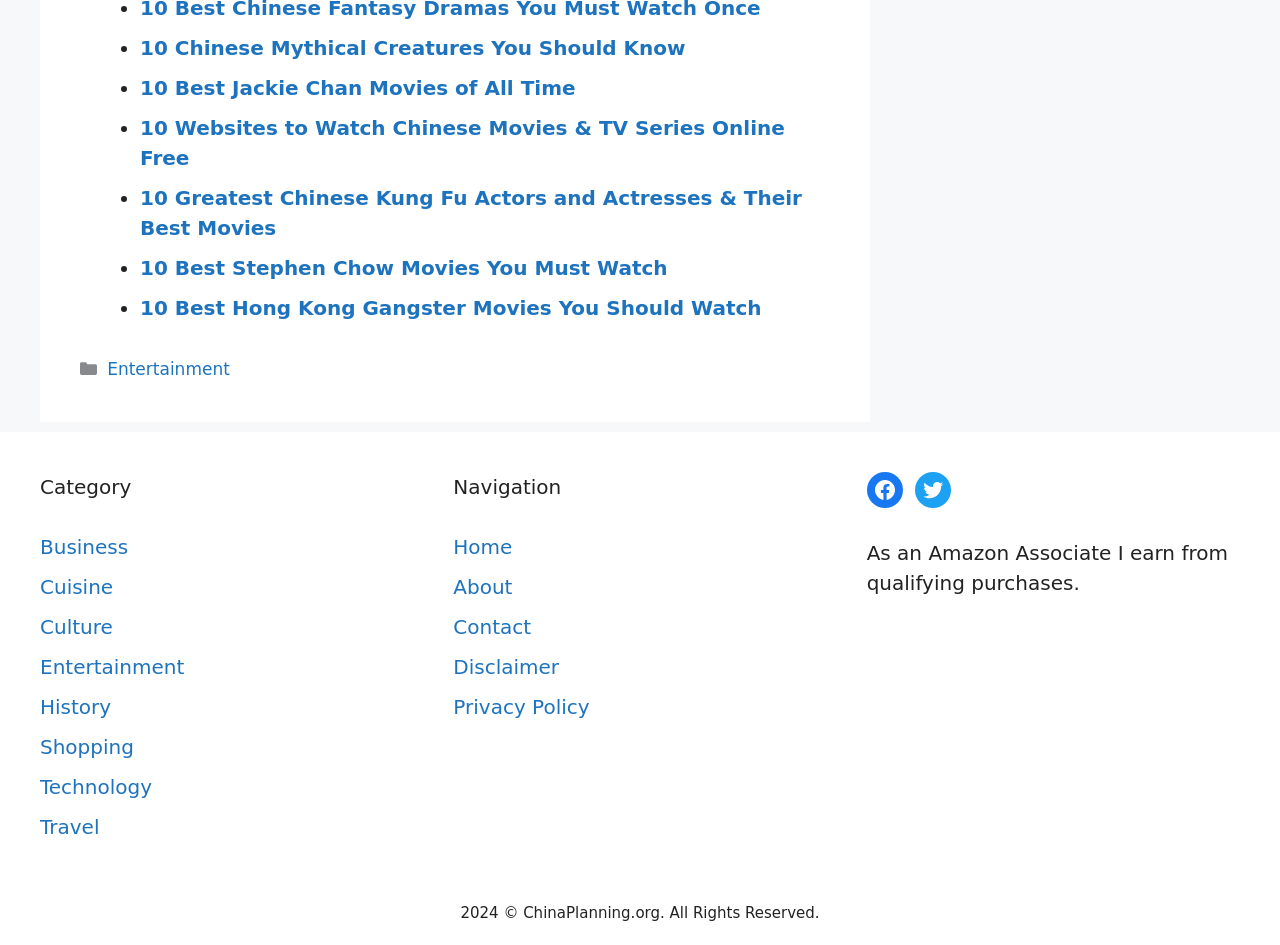Using the information in the image, could you please answer the following question in detail:
How many social media links are there?

I found two social media links, 'Facebook' and 'Twitter', located in the complementary section.